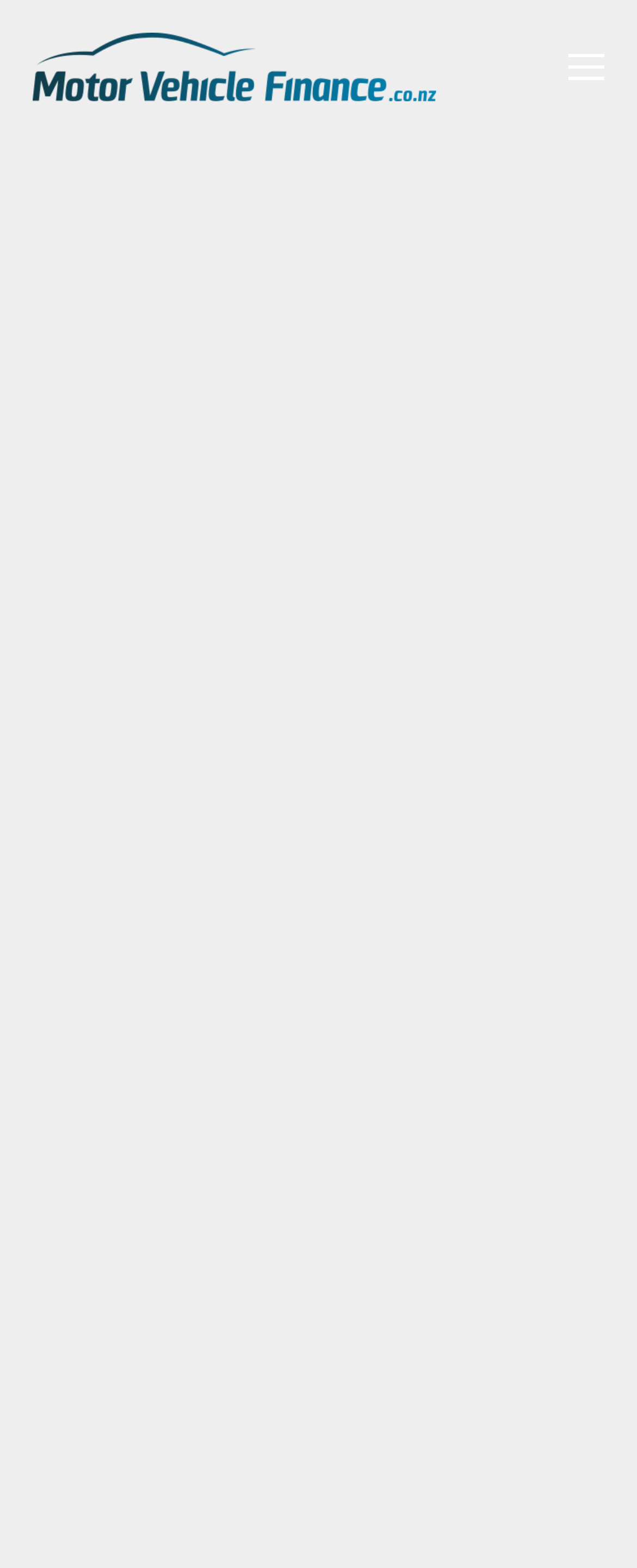Extract the bounding box coordinates for the UI element described by the text: "By Ollie Ferrier". The coordinates should be in the form of [left, top, right, bottom] with values between 0 and 1.

[0.495, 0.484, 0.774, 0.505]